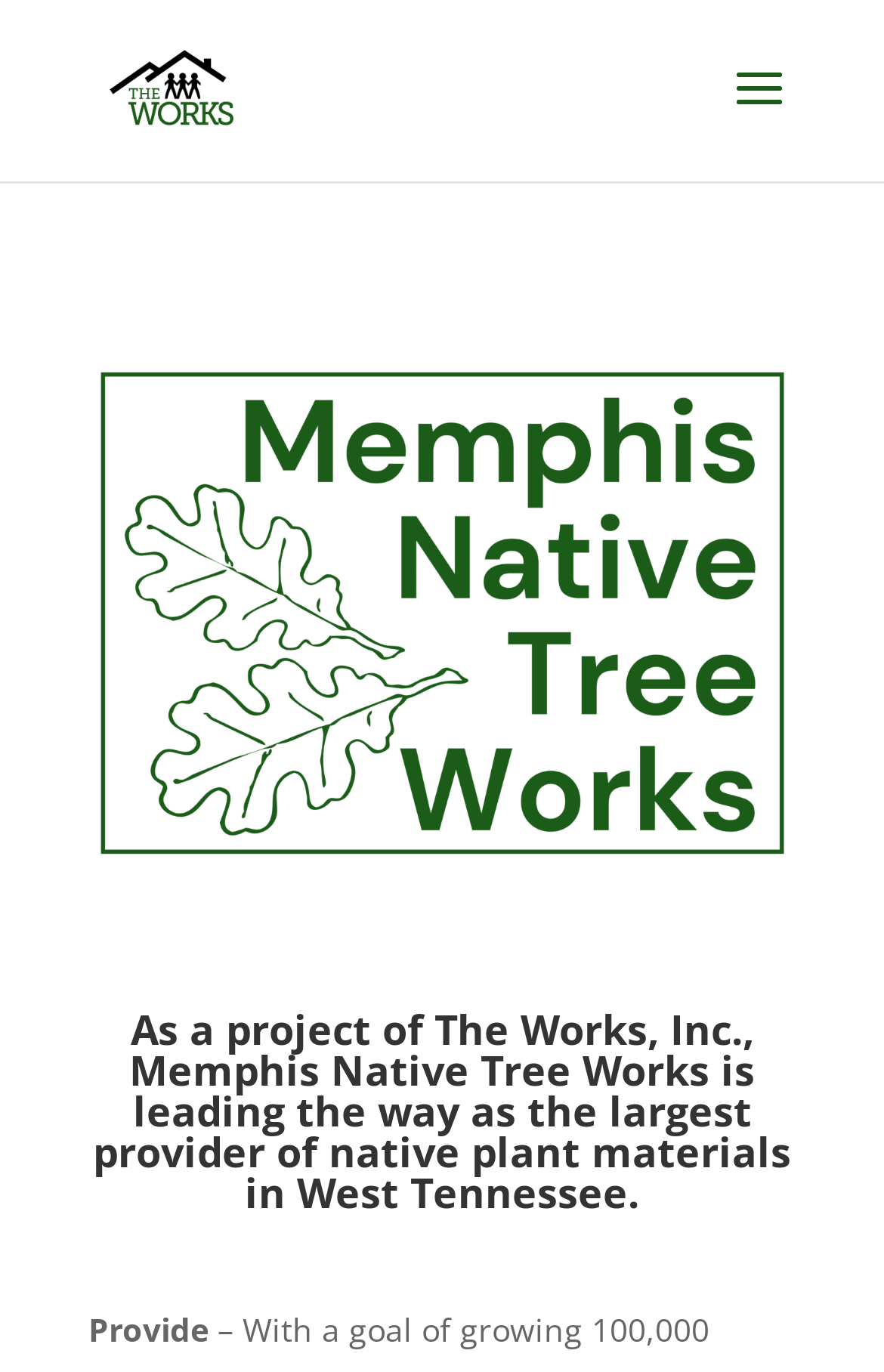Provide the bounding box coordinates, formatted as (top-left x, top-left y, bottom-right x, bottom-right y), with all values being floating point numbers between 0 and 1. Identify the bounding box of the UI element that matches the description: alt="The Works, Inc."

[0.11, 0.047, 0.287, 0.079]